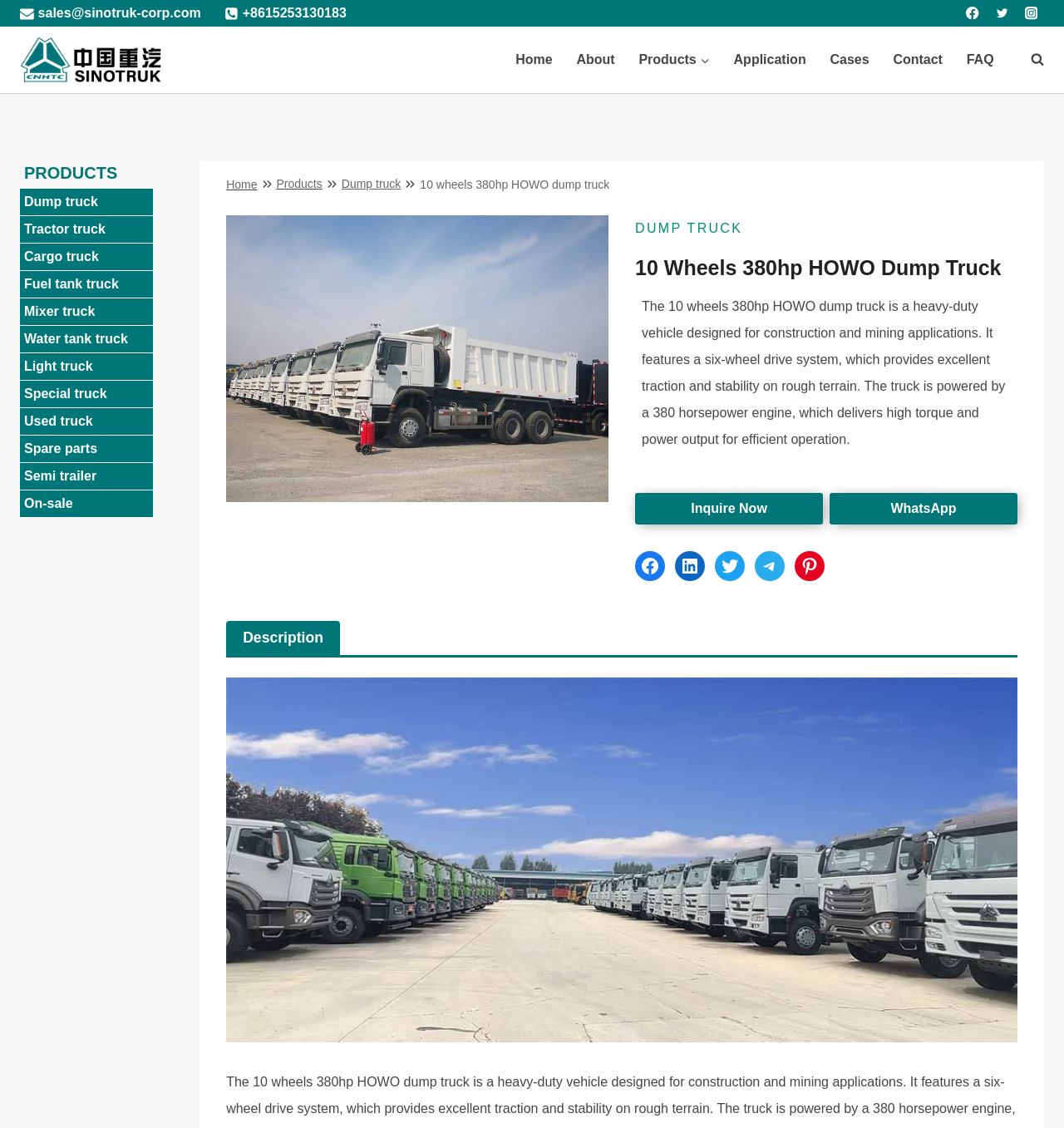Please answer the following question using a single word or phrase: What is the horsepower of the HOWO dump truck?

380